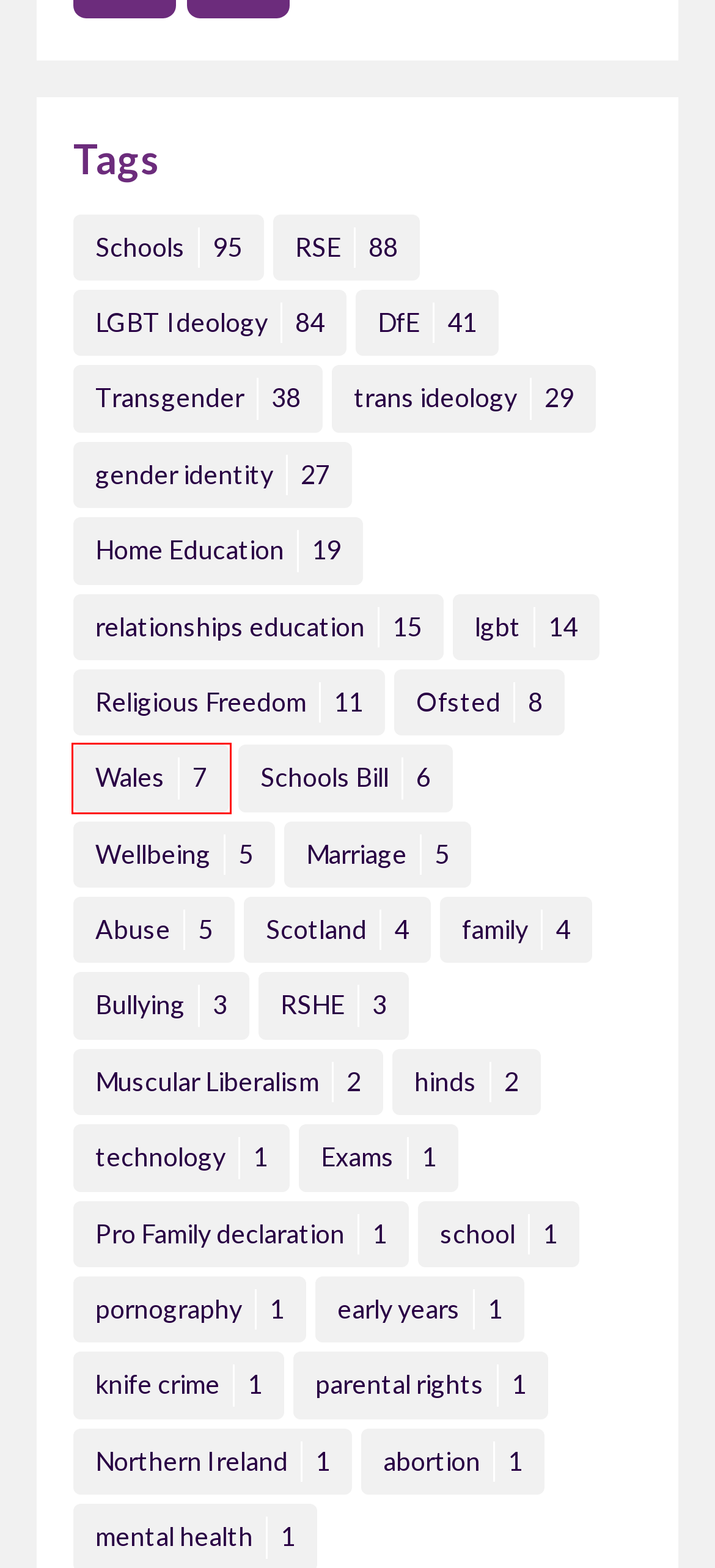Analyze the webpage screenshot with a red bounding box highlighting a UI element. Select the description that best matches the new webpage after clicking the highlighted element. Here are the options:
A. family Archives - Parent Power
B. Home Education Archives - Parent Power
C. Scotland Archives - Parent Power
D. hinds Archives - Parent Power
E. knife crime Archives - Parent Power
F. Northern Ireland Archives - Parent Power
G. Wales Archives - Parent Power
H. Muscular Liberalism Archives - Parent Power

G